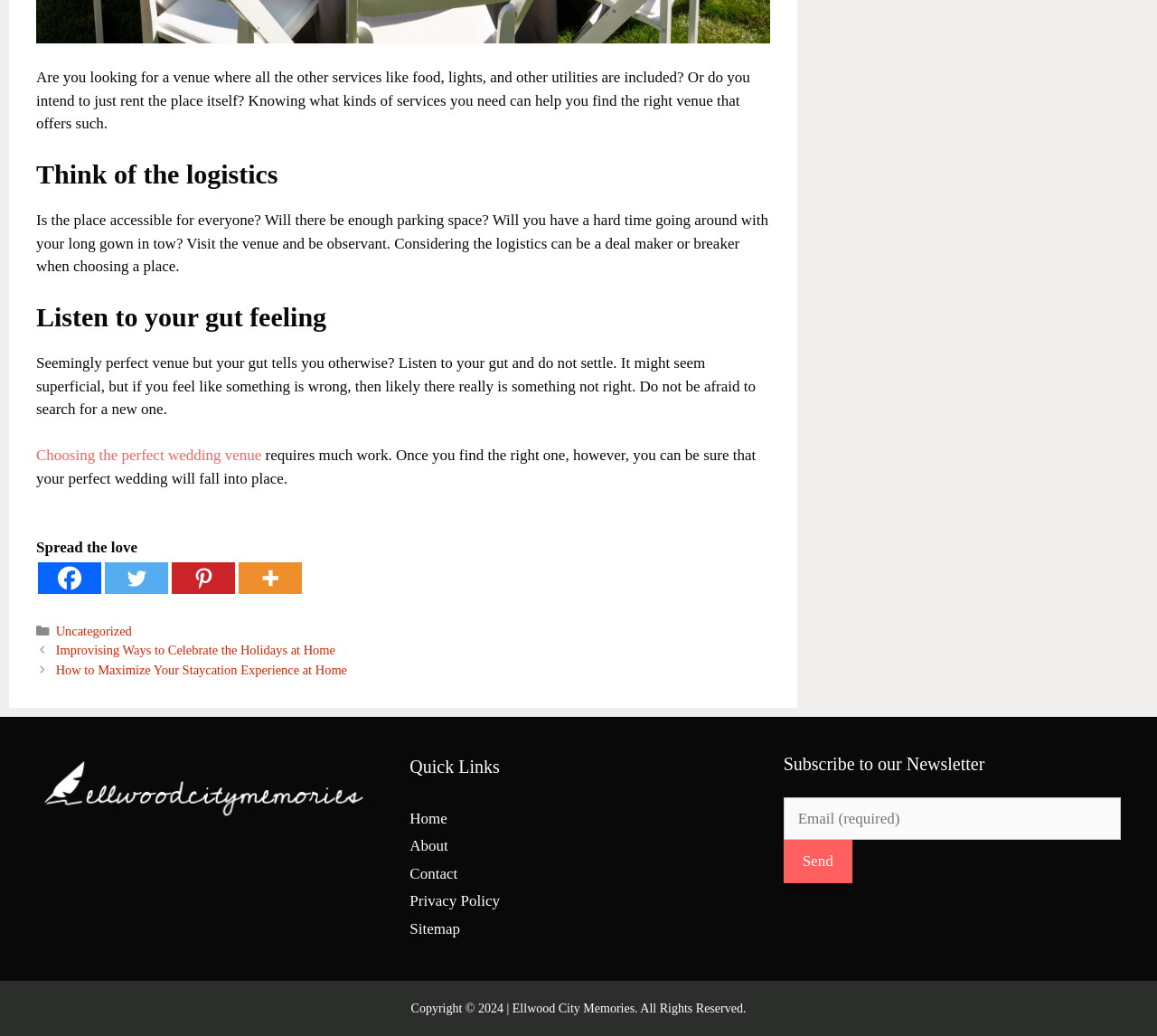Find the bounding box coordinates of the clickable area that will achieve the following instruction: "Go to the 'About' page".

[0.354, 0.808, 0.387, 0.825]